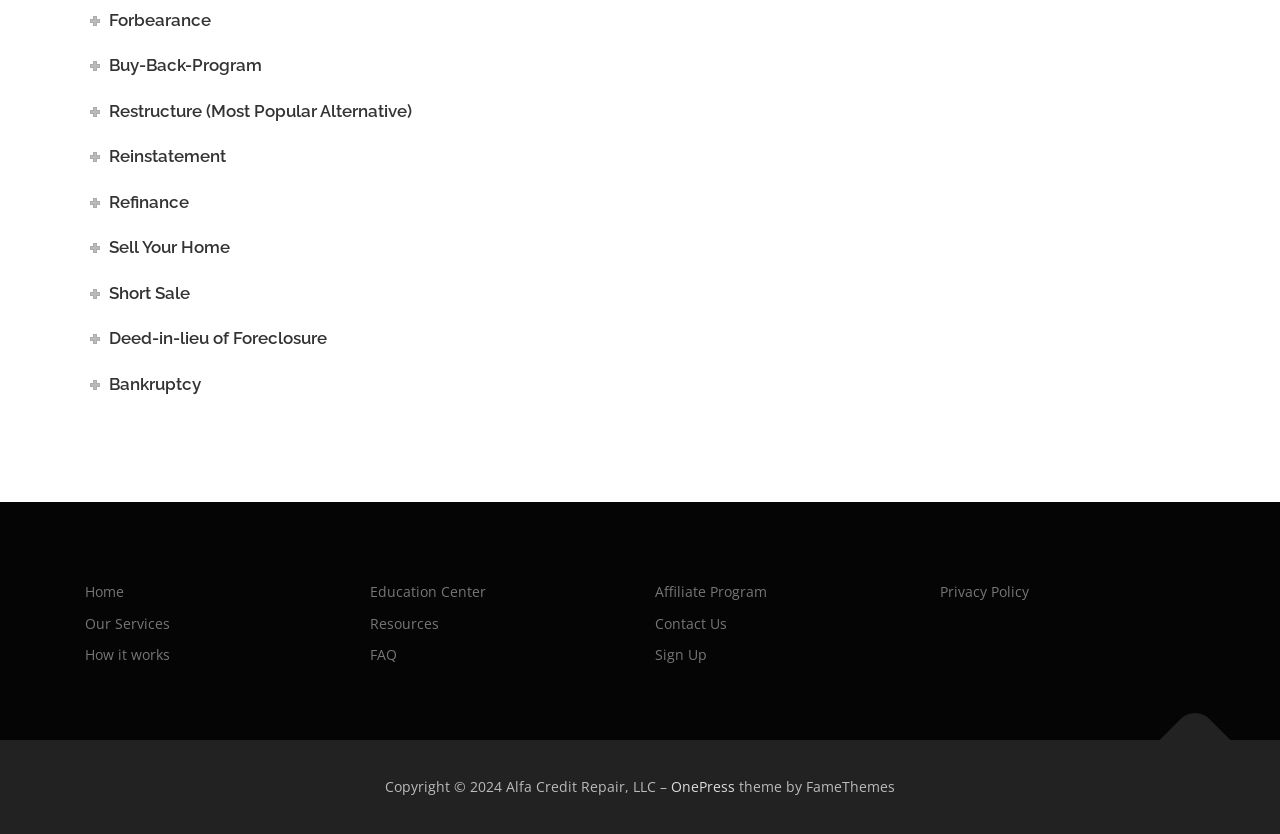How many options are available for homeowners in distress?
Refer to the image and provide a one-word or short phrase answer.

8